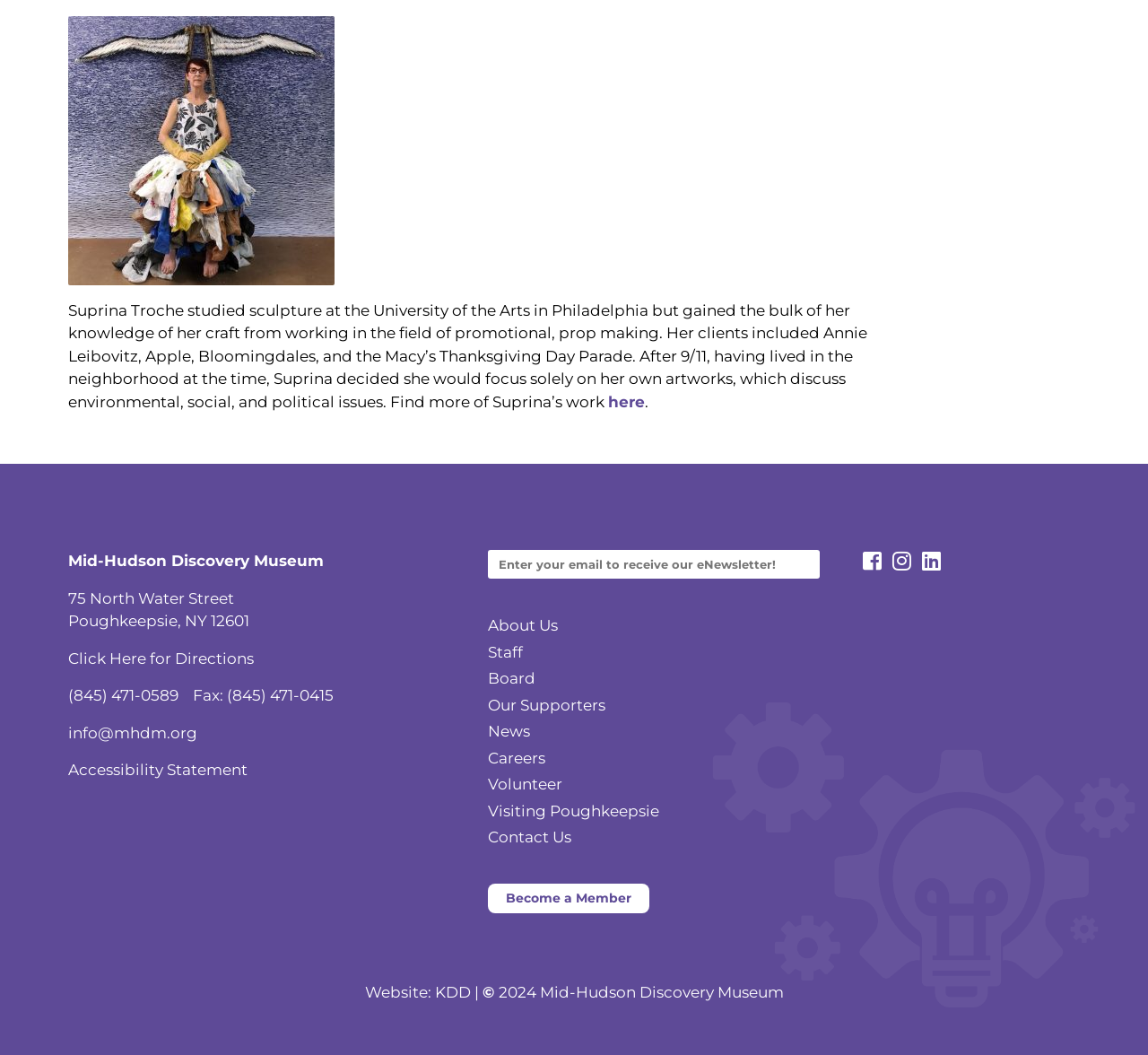What is the address of the Mid-Hudson Discovery Museum?
Examine the webpage screenshot and provide an in-depth answer to the question.

The address of the Mid-Hudson Discovery Museum is mentioned on the webpage, which is 75 North Water Street, Poughkeepsie, NY 12601. This information is provided along with other contact details such as phone numbers and a link to get directions.